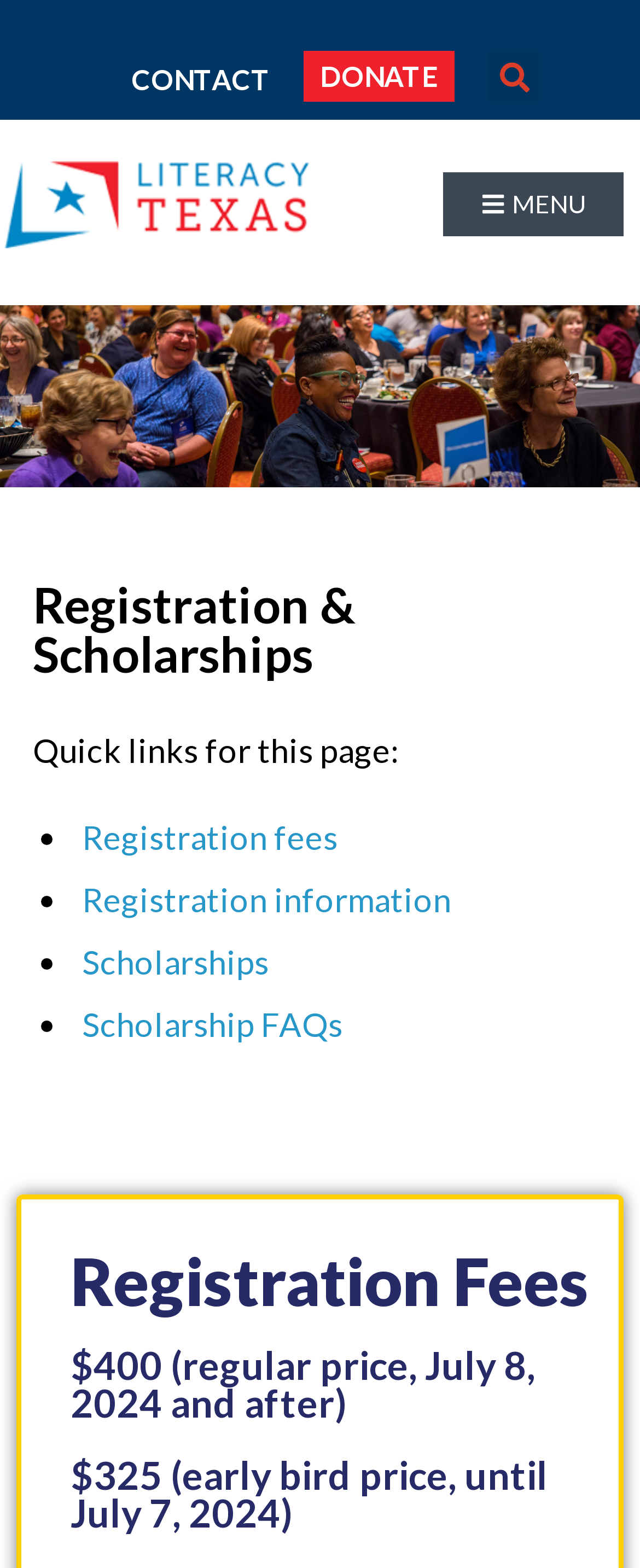Locate the bounding box coordinates of the area you need to click to fulfill this instruction: 'click CONTACT'. The coordinates must be in the form of four float numbers ranging from 0 to 1: [left, top, right, bottom].

[0.205, 0.042, 0.423, 0.059]